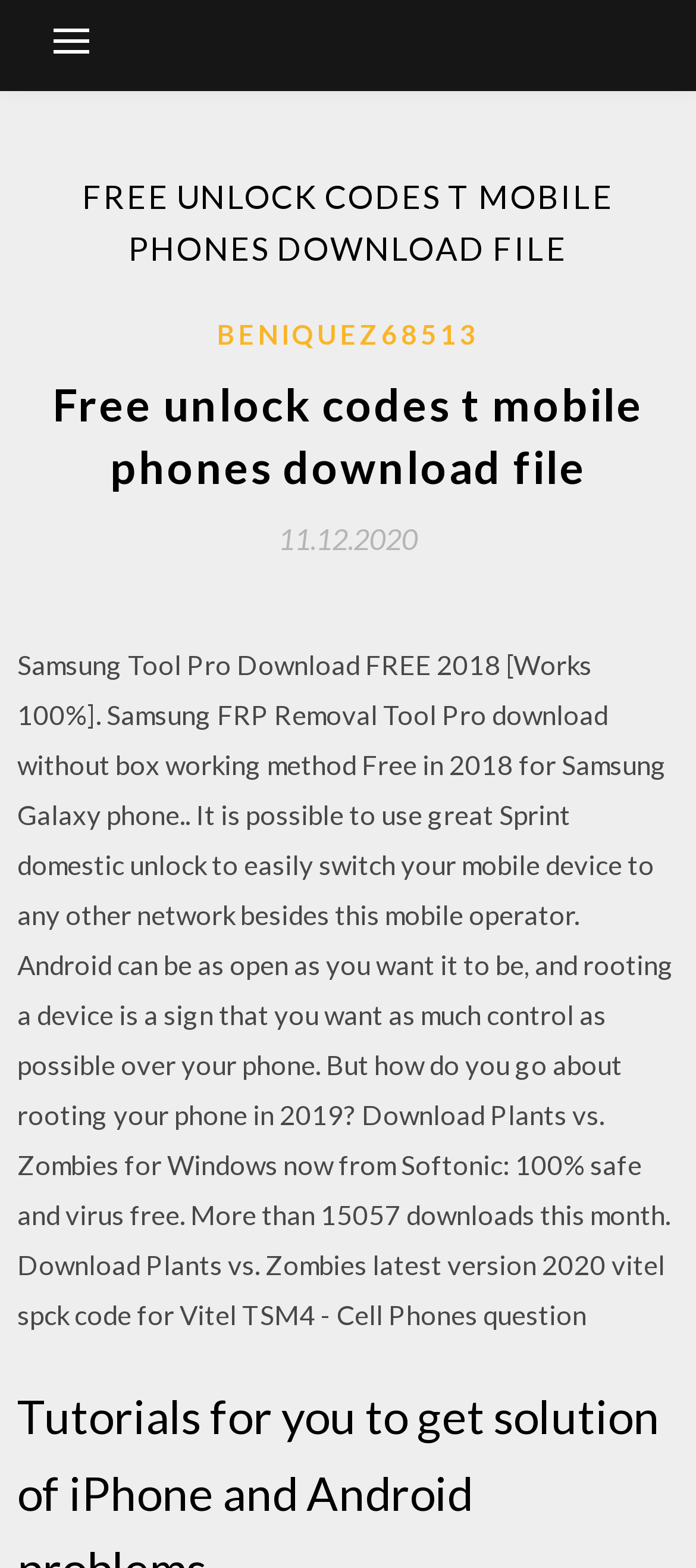What is the purpose of this website?
Provide a concise answer using a single word or phrase based on the image.

Unlock codes download